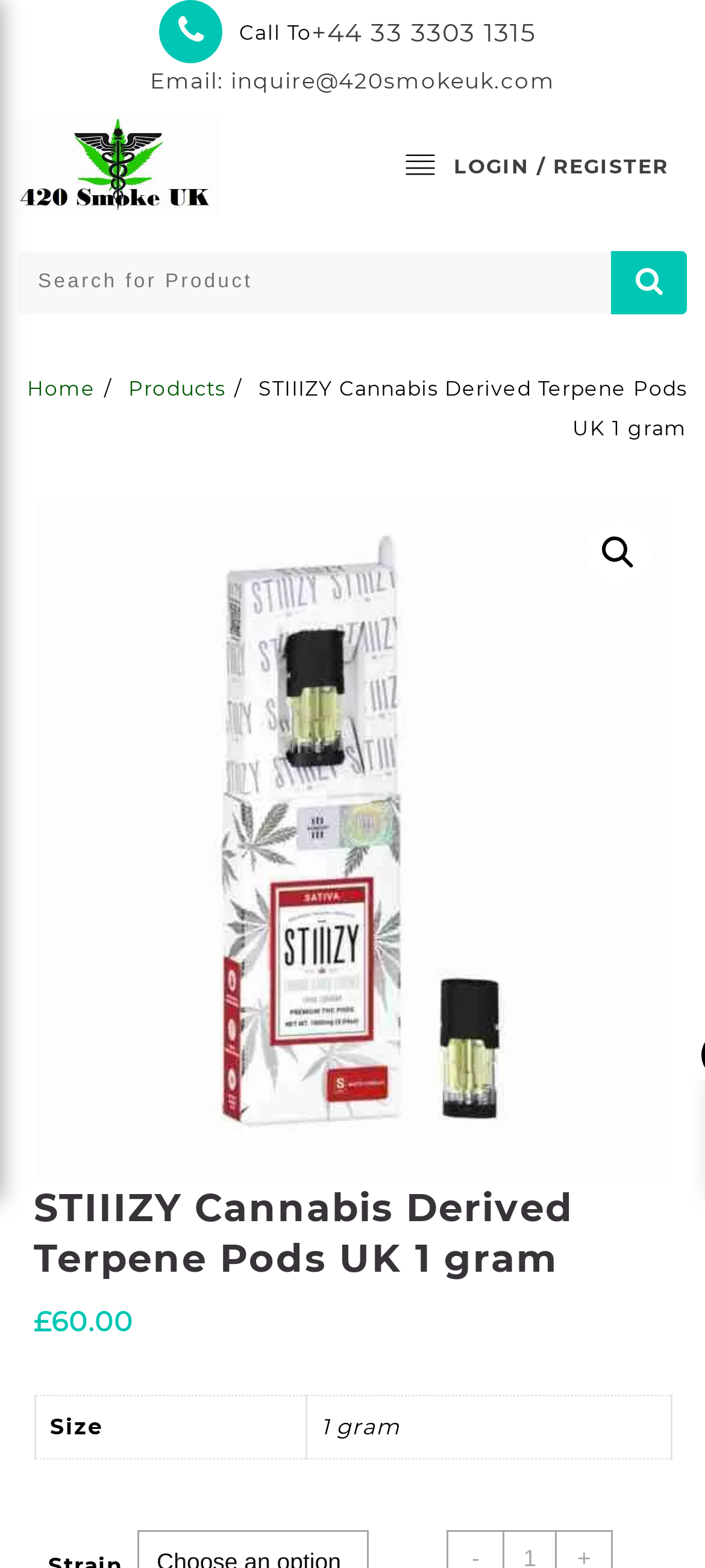Please specify the bounding box coordinates in the format (top-left x, top-left y, bottom-right x, bottom-right y), with all values as floating point numbers between 0 and 1. Identify the bounding box of the UI element described by: LOGIN / REGISTER

[0.644, 0.094, 0.949, 0.118]